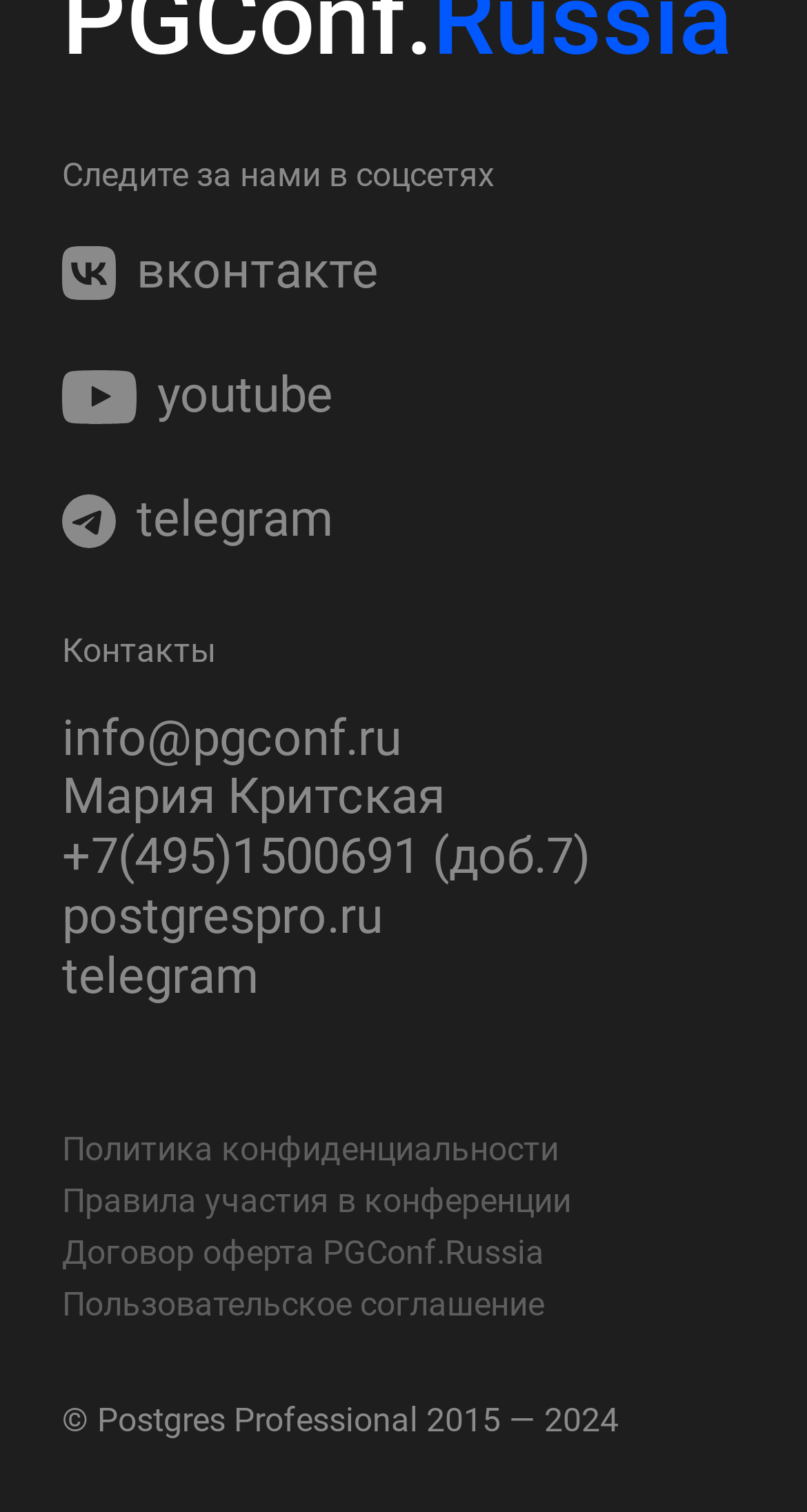What is the email address to contact?
Using the visual information, answer the question in a single word or phrase.

info@pgconf.ru